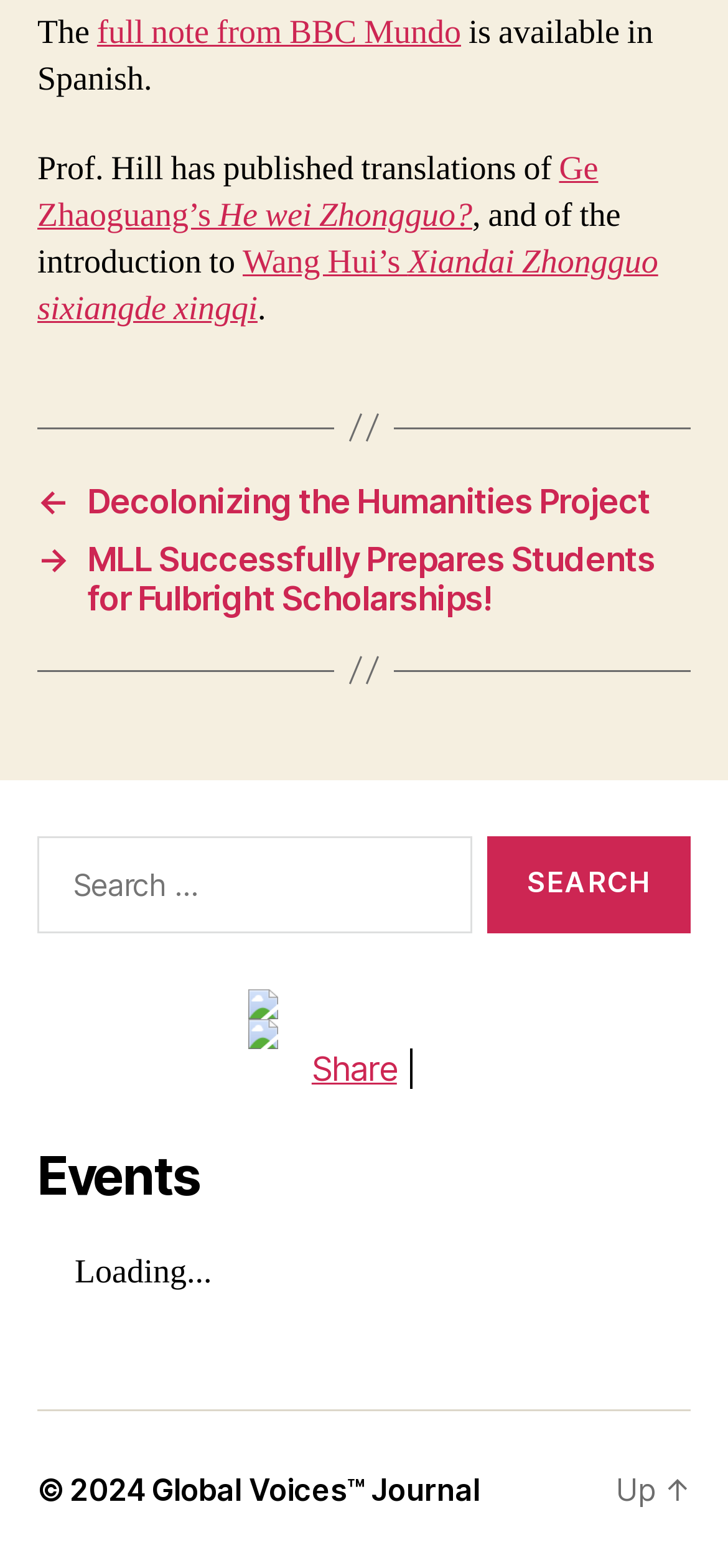Please identify the bounding box coordinates of the clickable element to fulfill the following instruction: "Go to the Global Voices Journal page". The coordinates should be four float numbers between 0 and 1, i.e., [left, top, right, bottom].

[0.208, 0.938, 0.659, 0.961]